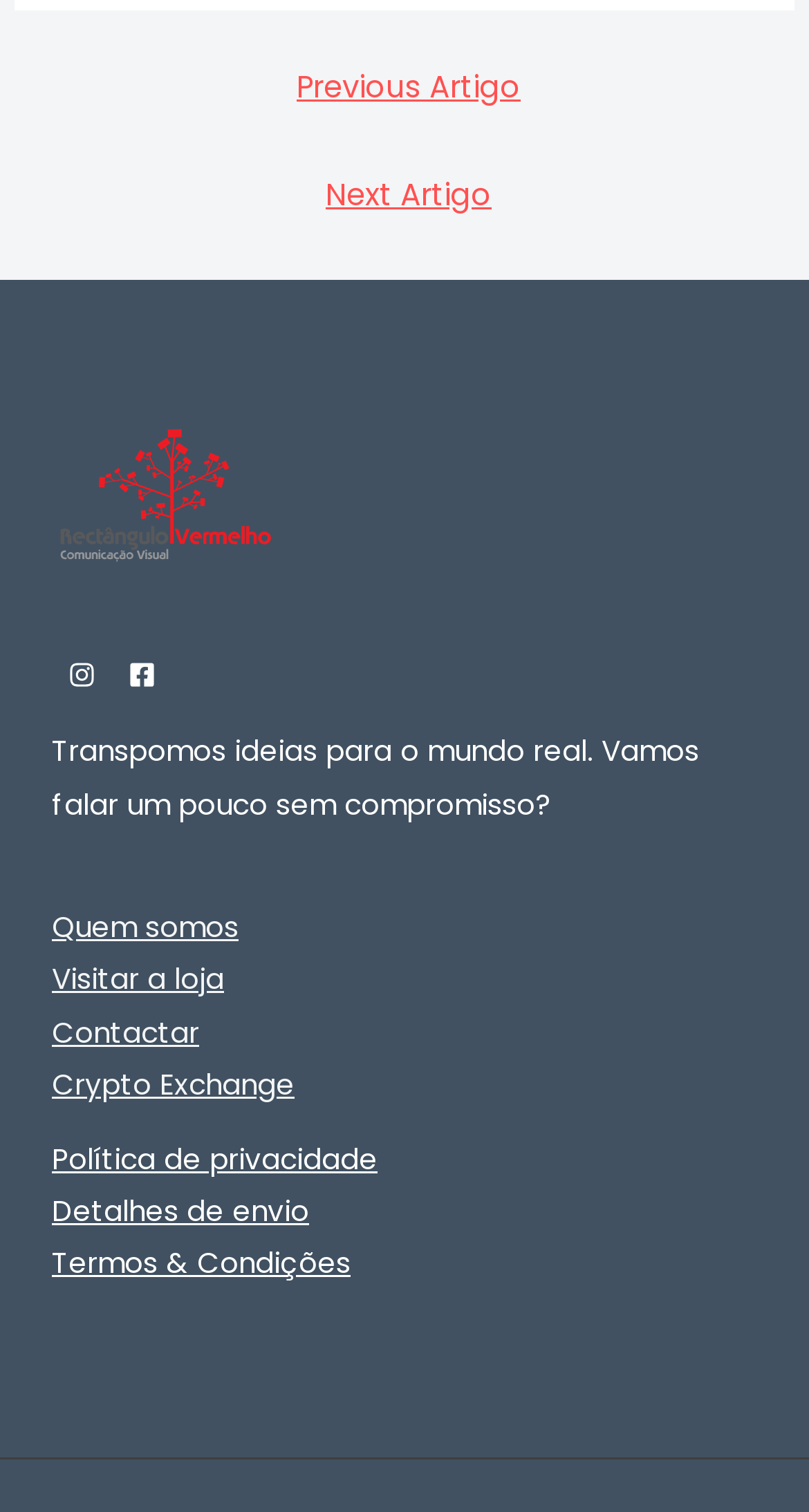How many social media links are in the footer?
Answer with a single word or short phrase according to what you see in the image.

2